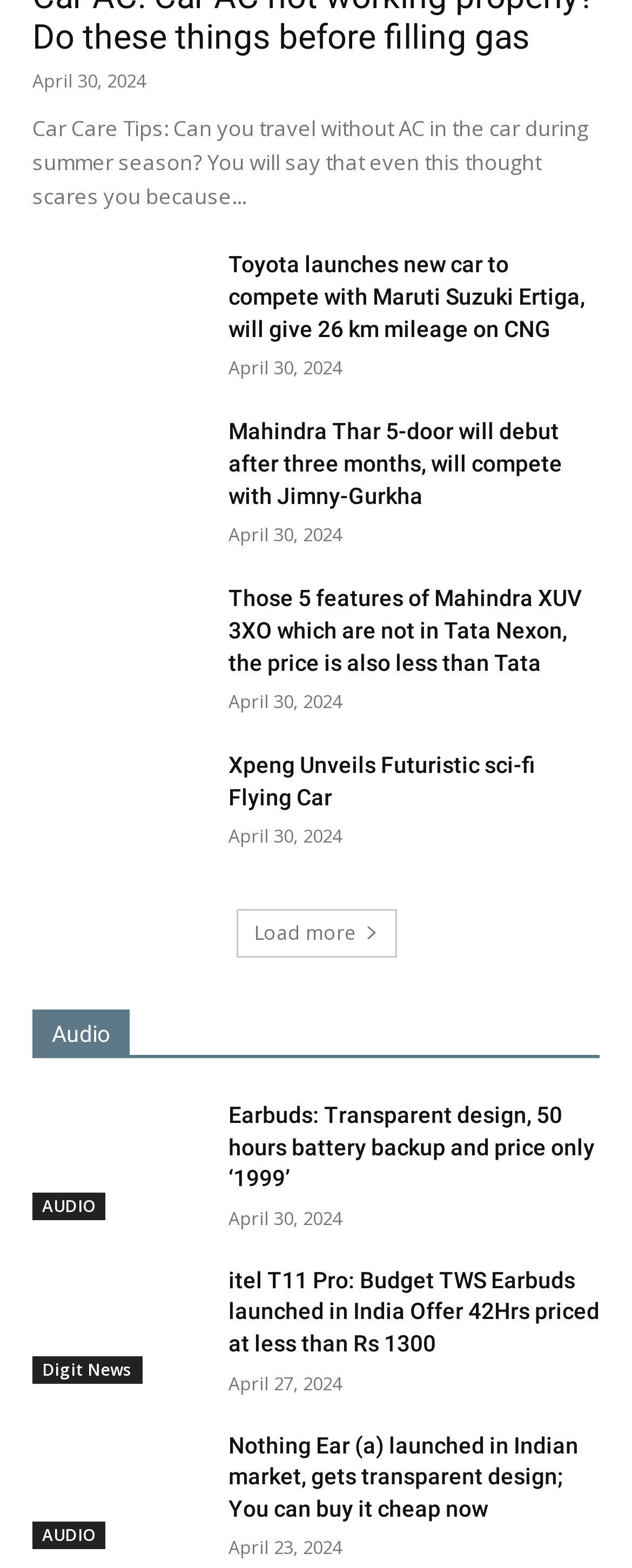Based on the image, please elaborate on the answer to the following question:
How many earbuds are mentioned on this page?

I counted the number of earbuds mentioned in the news articles and found that there are four different types of earbuds mentioned: Xpeng, itel T11 Pro, Earbuds, and Nothing Ear (a).